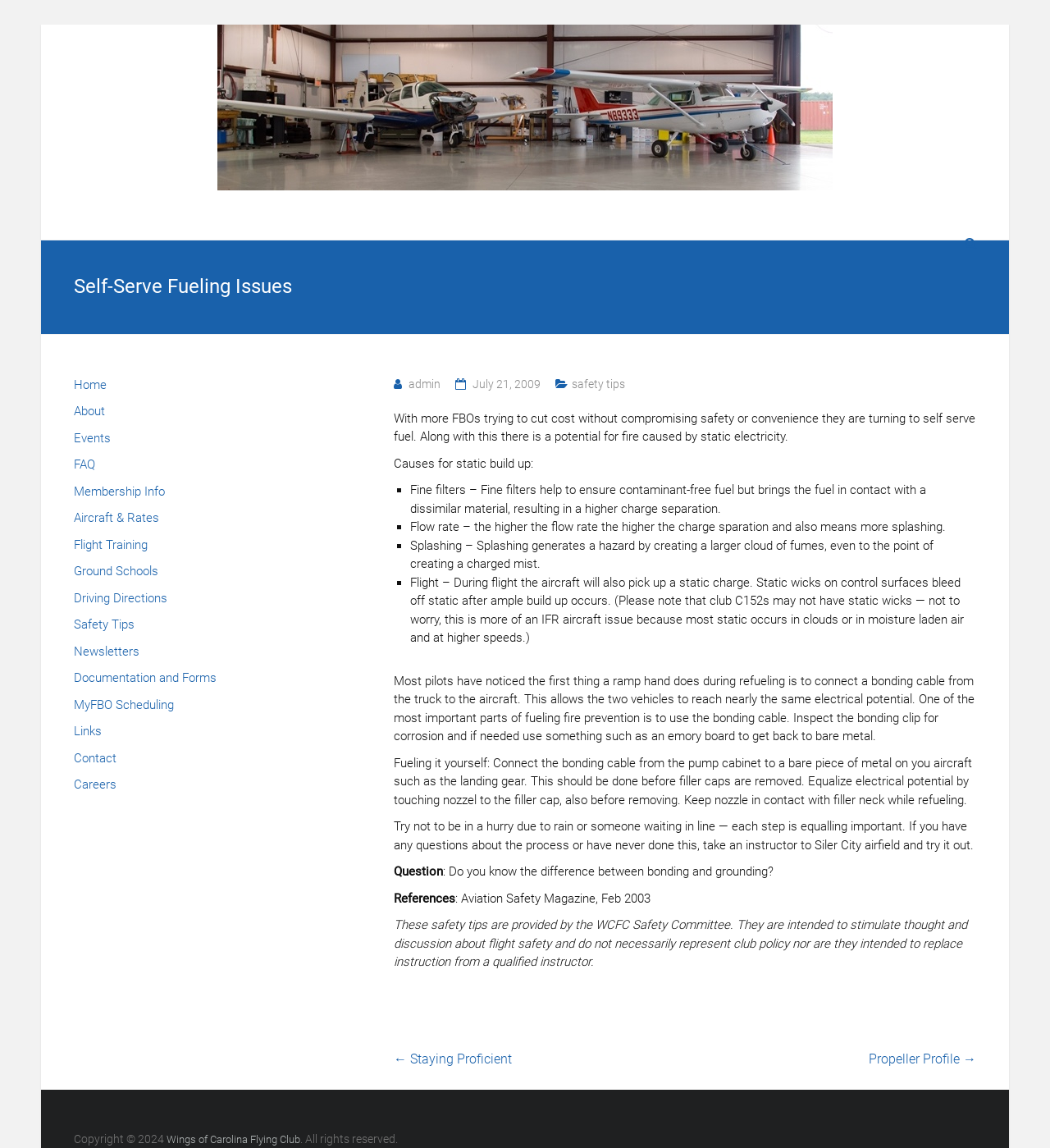Give a one-word or short phrase answer to this question: 
What is the purpose of static wicks on control surfaces?

To bleed off static charge